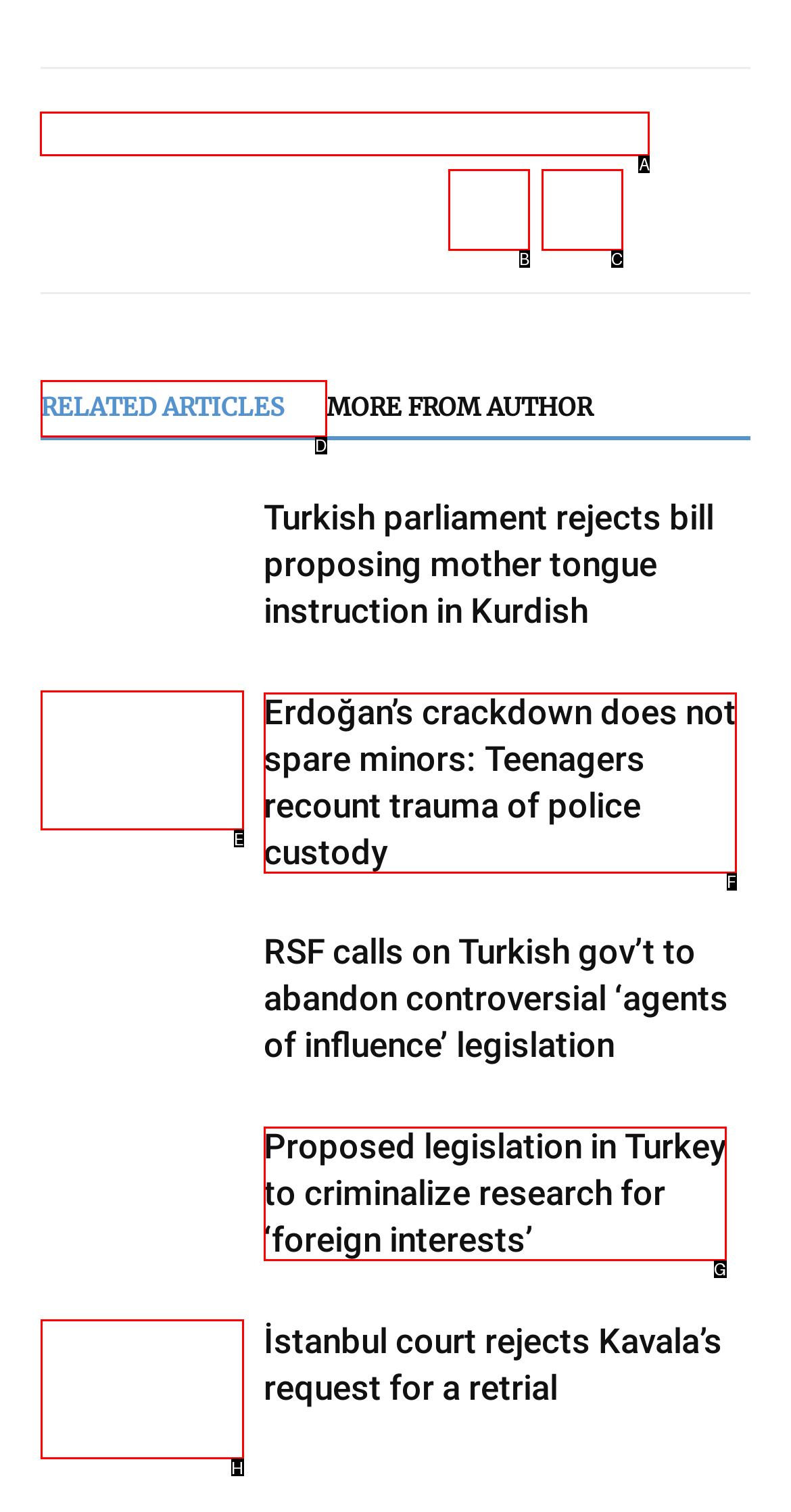Identify which lettered option completes the task: Click on the Facebook like button. Provide the letter of the correct choice.

A